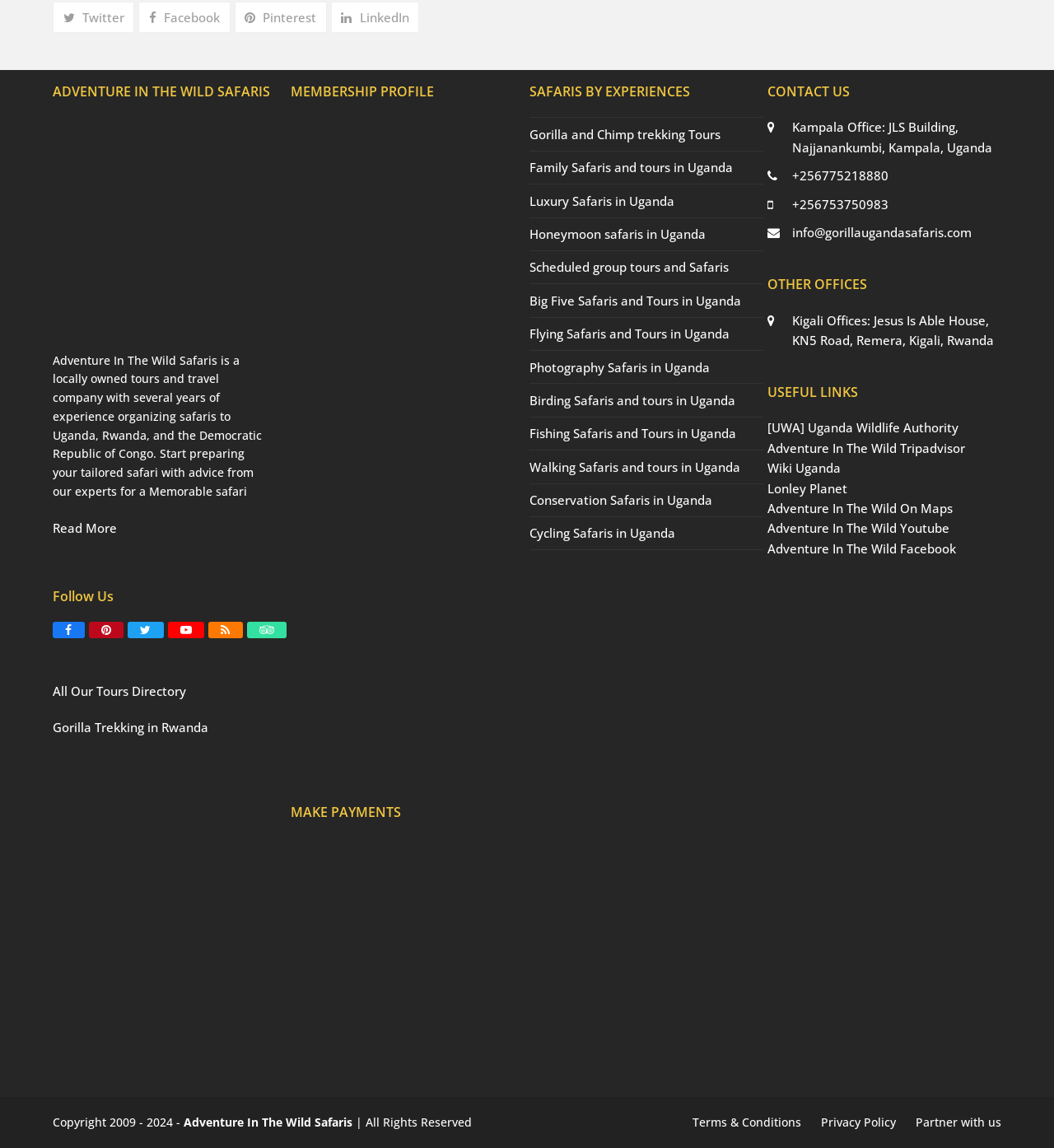What types of safaris are offered by Adventure In The Wild Safaris?
Please provide a single word or phrase as your answer based on the image.

Gorilla and Chimp trekking, Family, Luxury, Honeymoon, Scheduled group, Big Five, Flying, Photography, Birding, Fishing, Walking, Conservation, Cycling